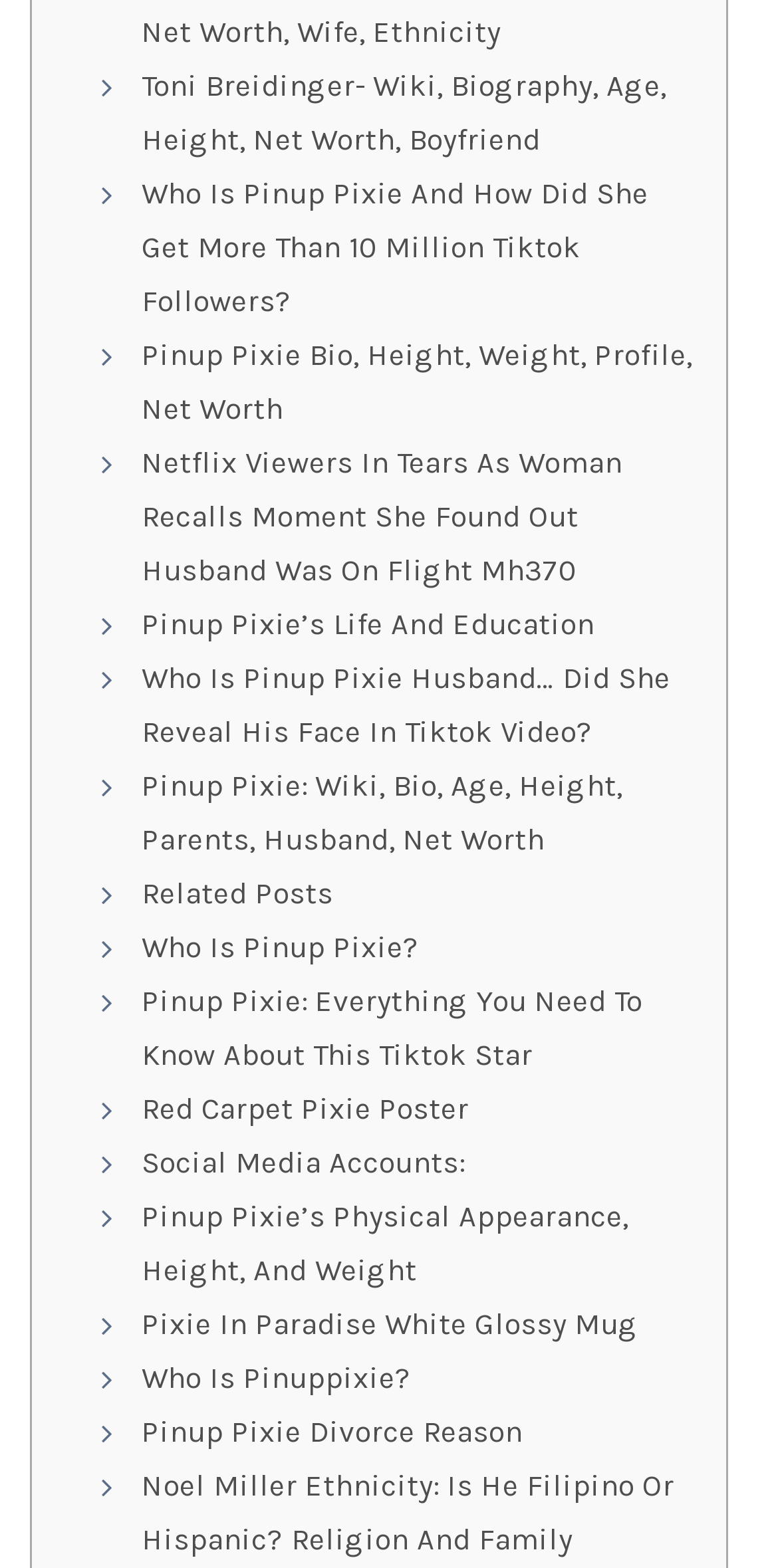Refer to the screenshot and answer the following question in detail:
What is the topic of the link 'Netflix Viewers In Tears As Woman Recalls Moment She Found Out Husband Was On Flight Mh370'?

By reading the text of the link, I understand that it is about a woman's emotional reaction to finding out that her husband was on the ill-fated Flight MH370. The topic of the link is therefore related to this tragic event.